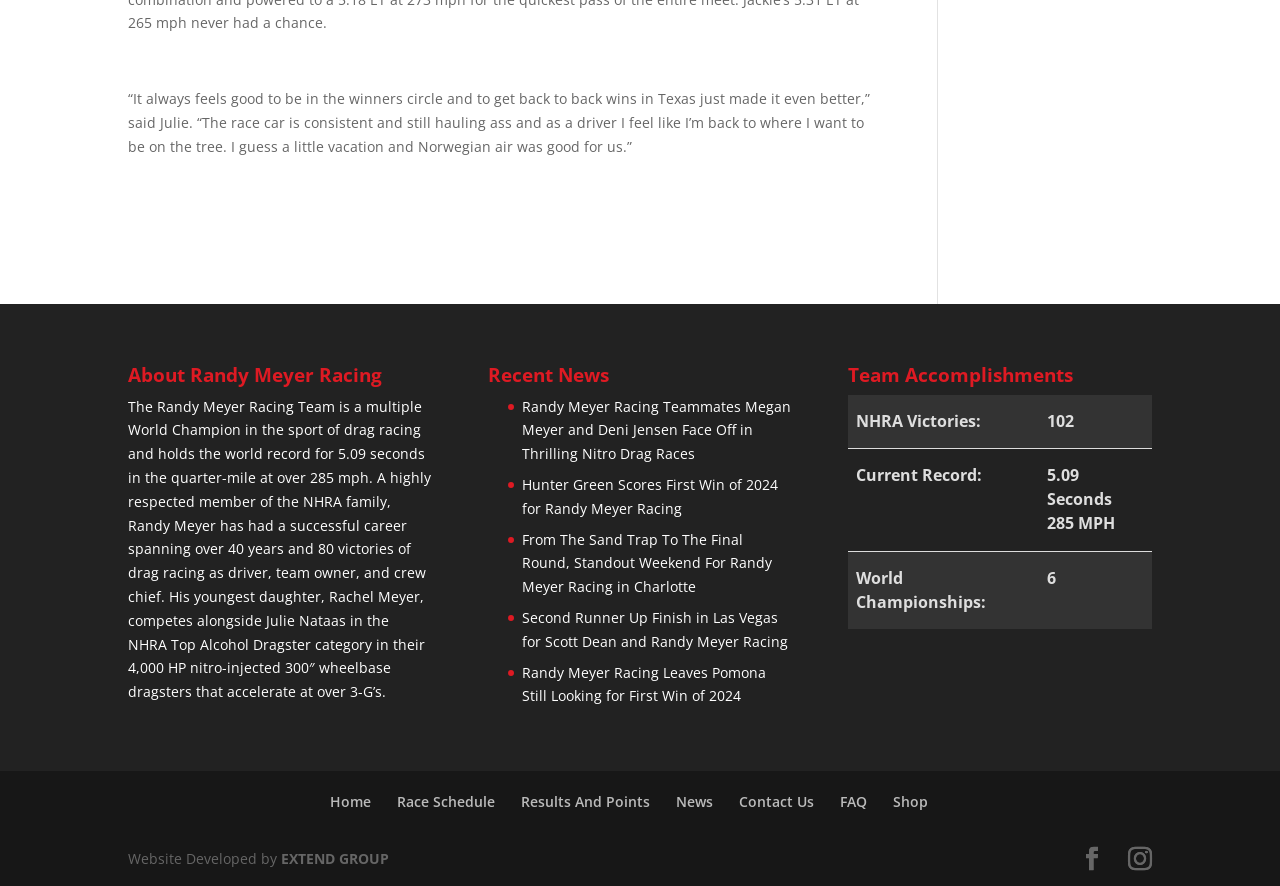What is Randy Meyer Racing Team's current record?
Provide a concise answer using a single word or phrase based on the image.

5.09 seconds 285 MPH